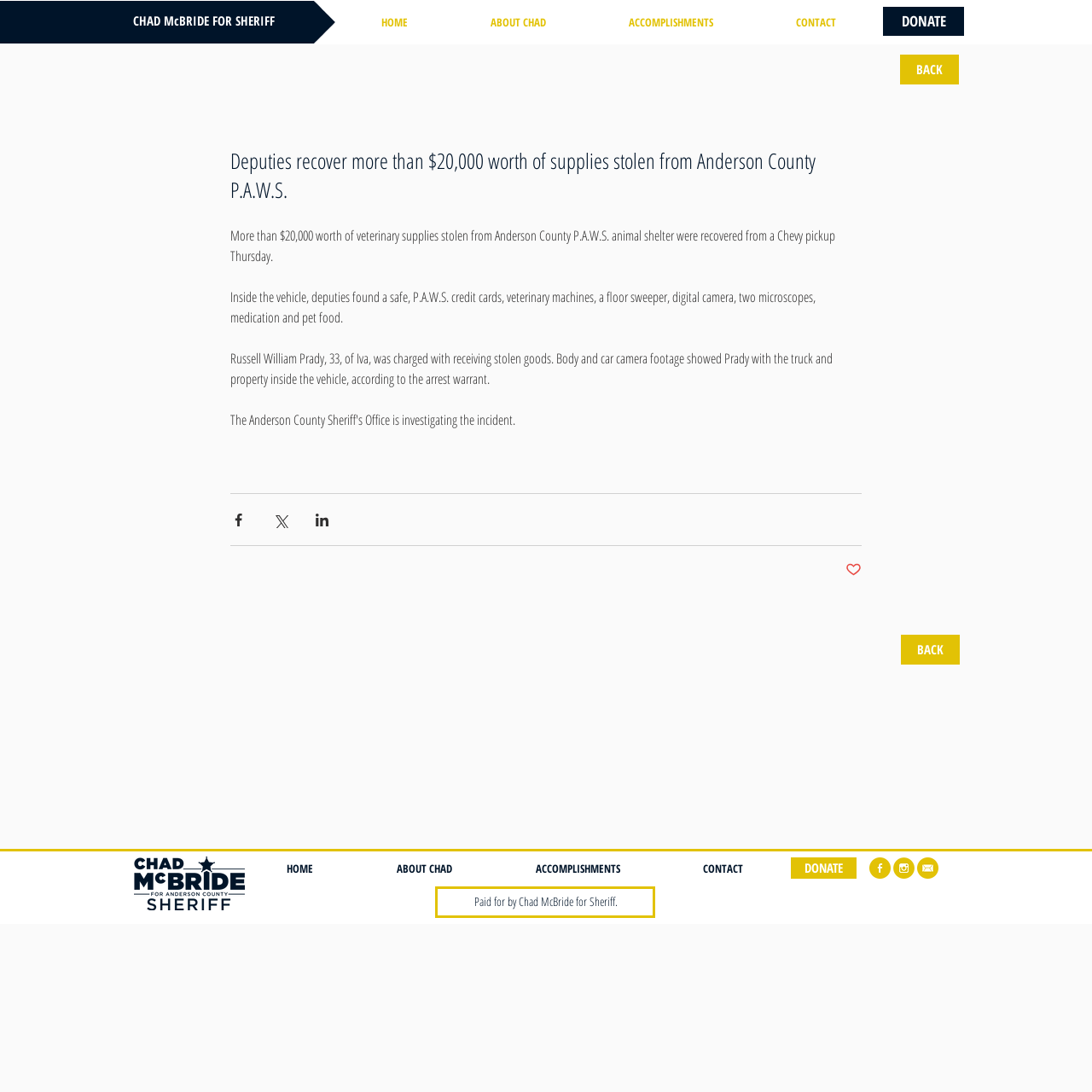What is the purpose of the buttons at the bottom of the article?
Look at the screenshot and respond with one word or a short phrase.

To share the article